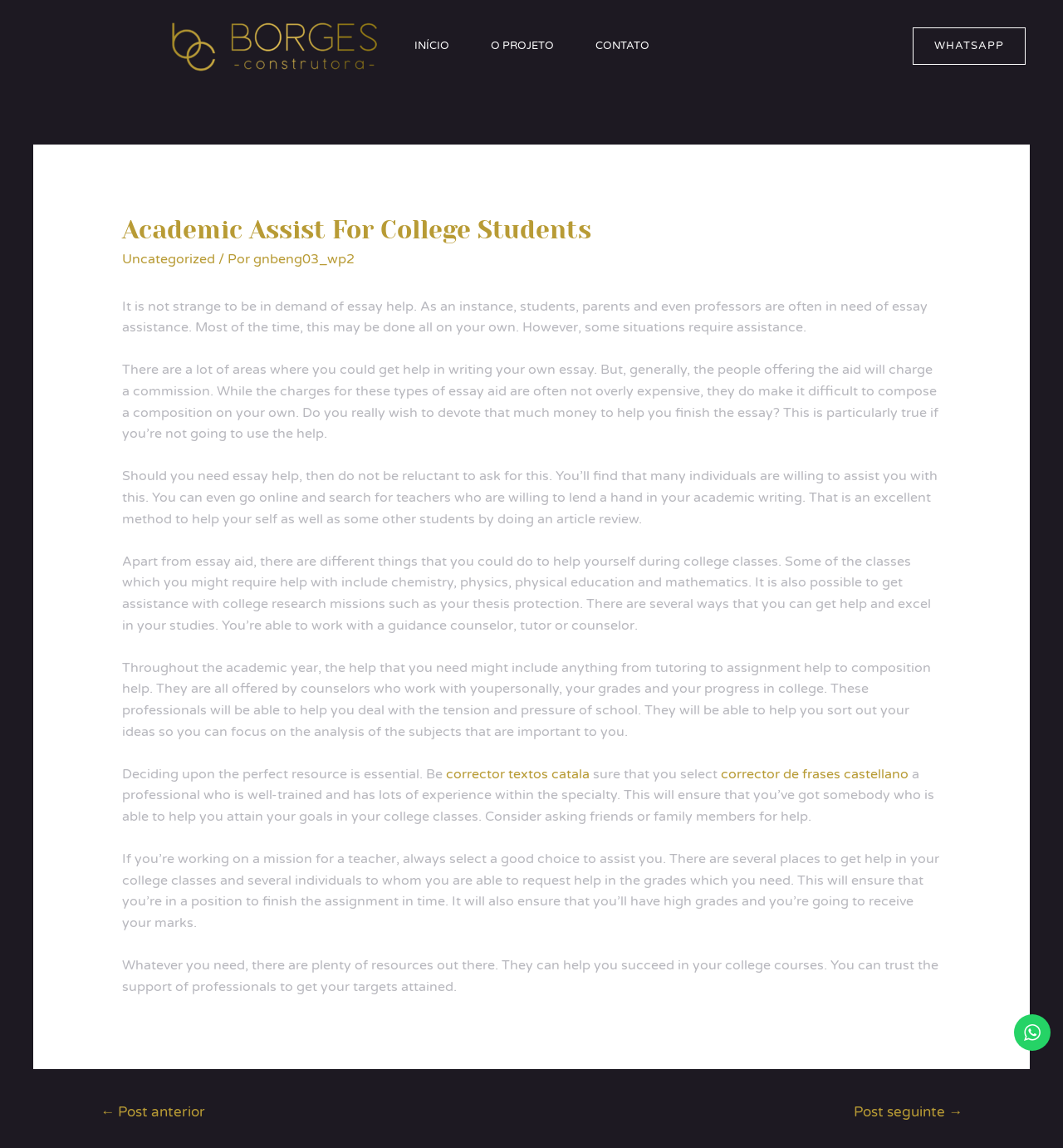What is the main title displayed on this webpage?

Academic Assist For College Students